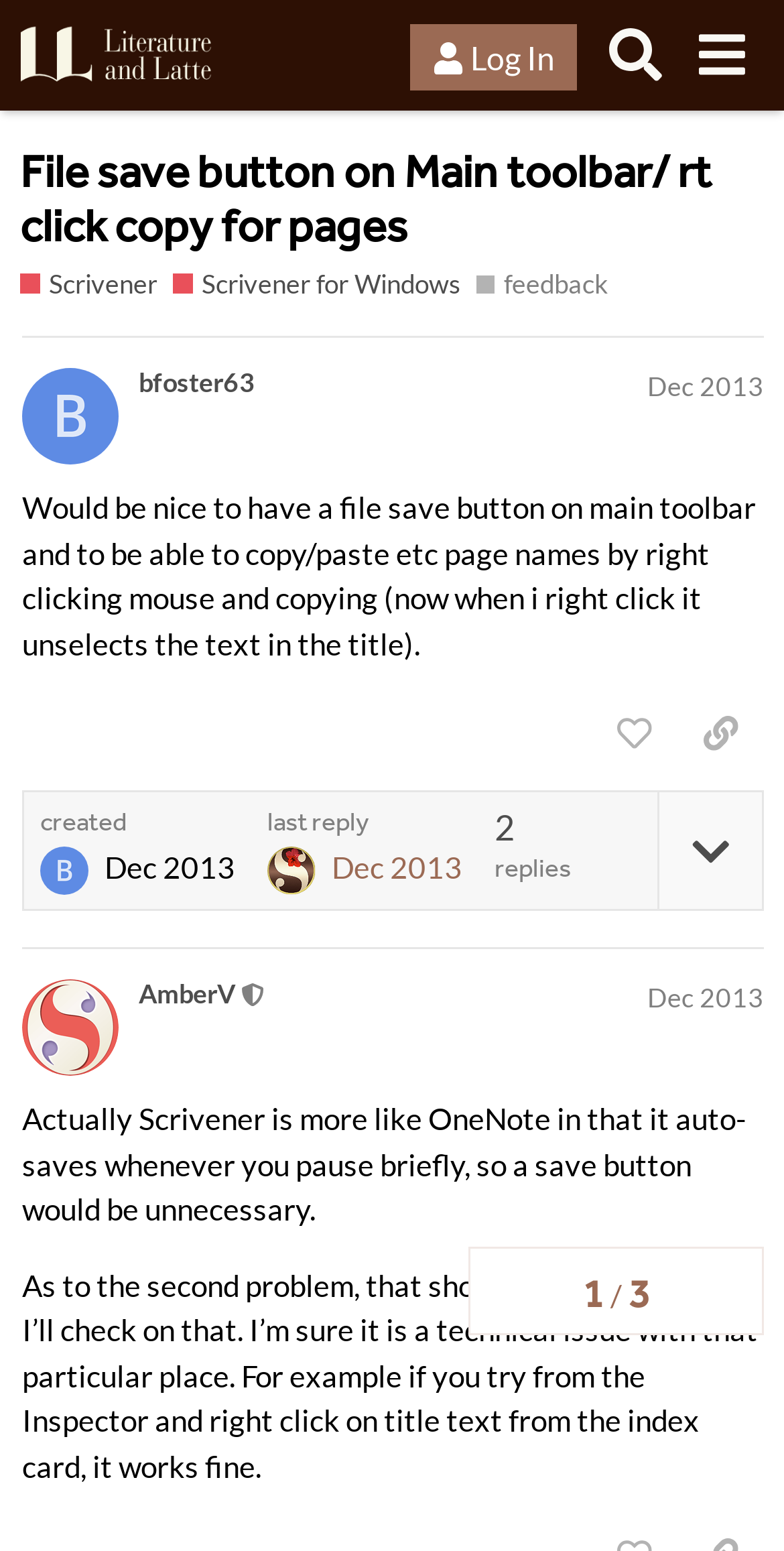What is the name of the forum?
Look at the screenshot and give a one-word or phrase answer.

Literature & Latte Forums